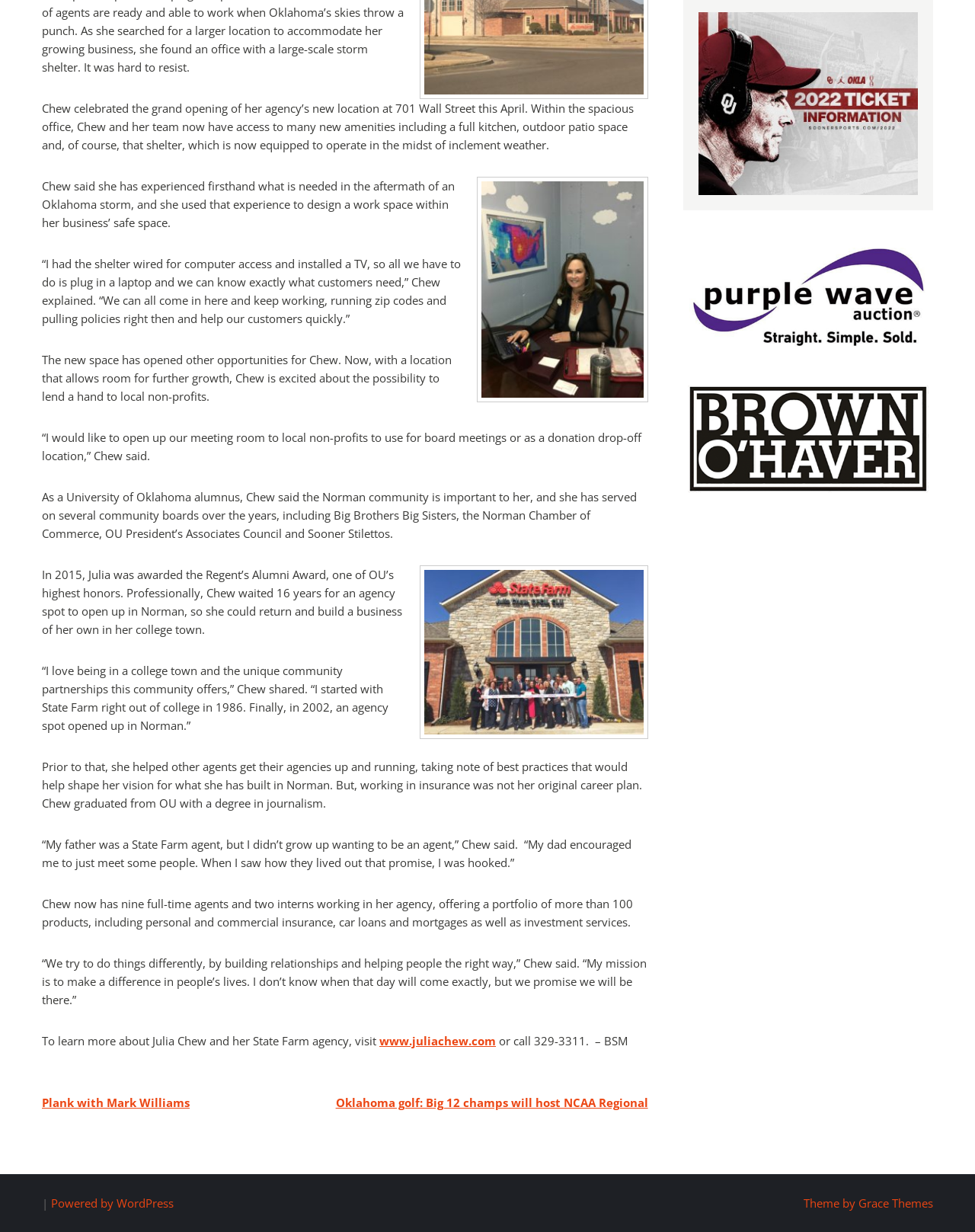Find the bounding box coordinates of the UI element according to this description: "Powered by WordPress".

[0.052, 0.97, 0.178, 0.983]